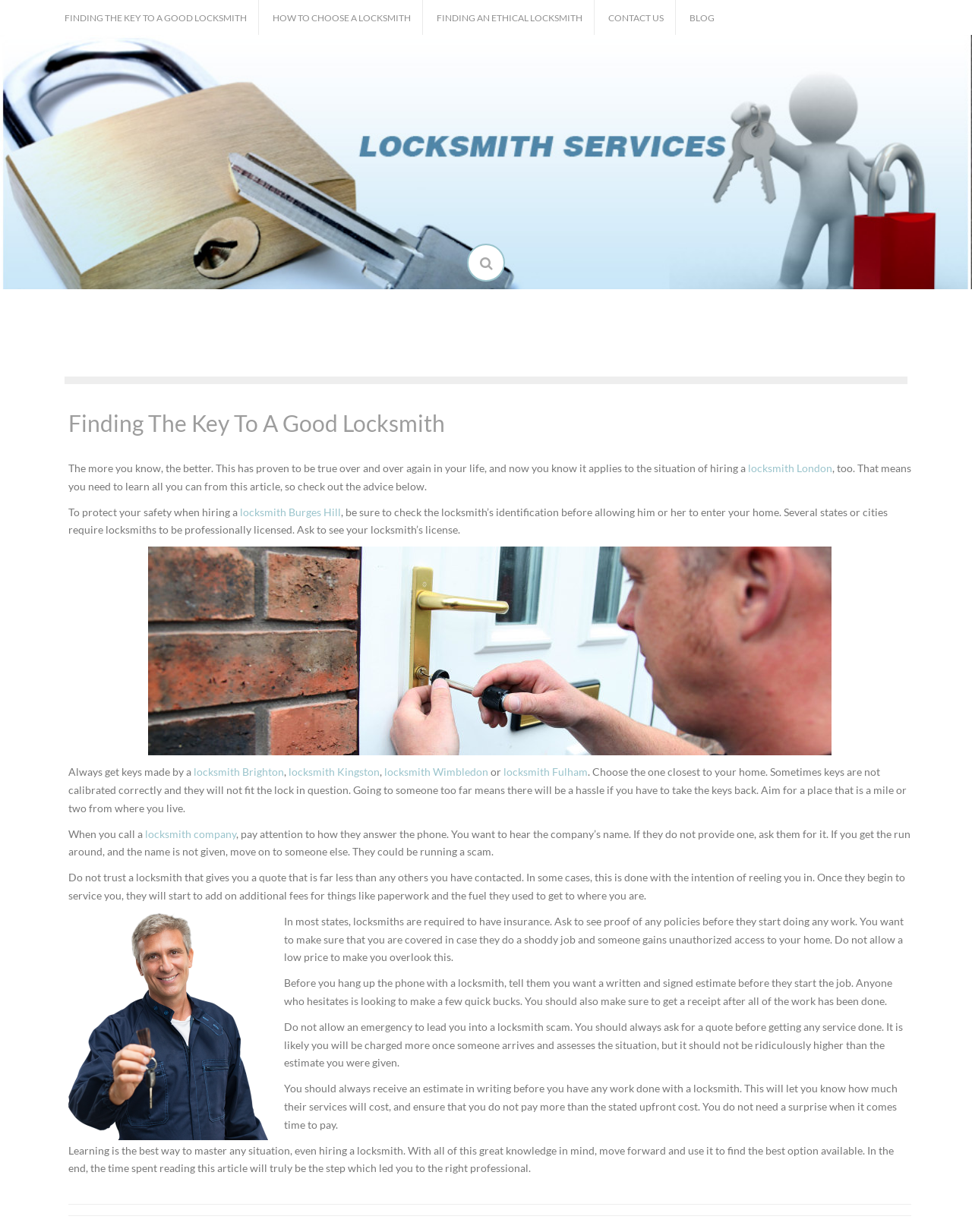Find the bounding box coordinates of the element to click in order to complete the given instruction: "Click on the 'FINDING THE KEY TO A GOOD LOCKSMITH' link."

[0.066, 0.009, 0.254, 0.02]